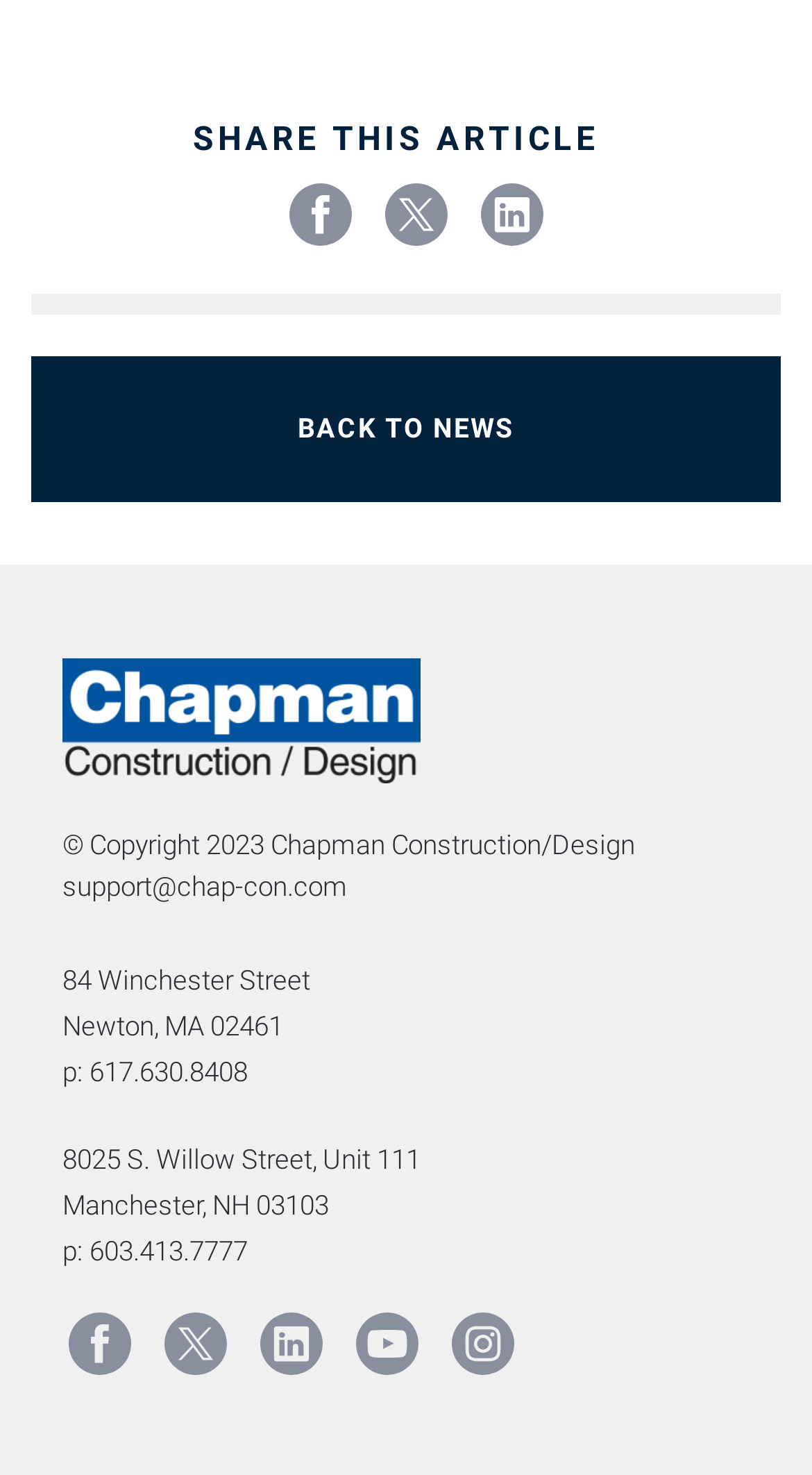Please locate the bounding box coordinates of the element that needs to be clicked to achieve the following instruction: "Visit Chapman Construction/Design on Twitter". The coordinates should be four float numbers between 0 and 1, i.e., [left, top, right, bottom].

[0.195, 0.885, 0.287, 0.936]